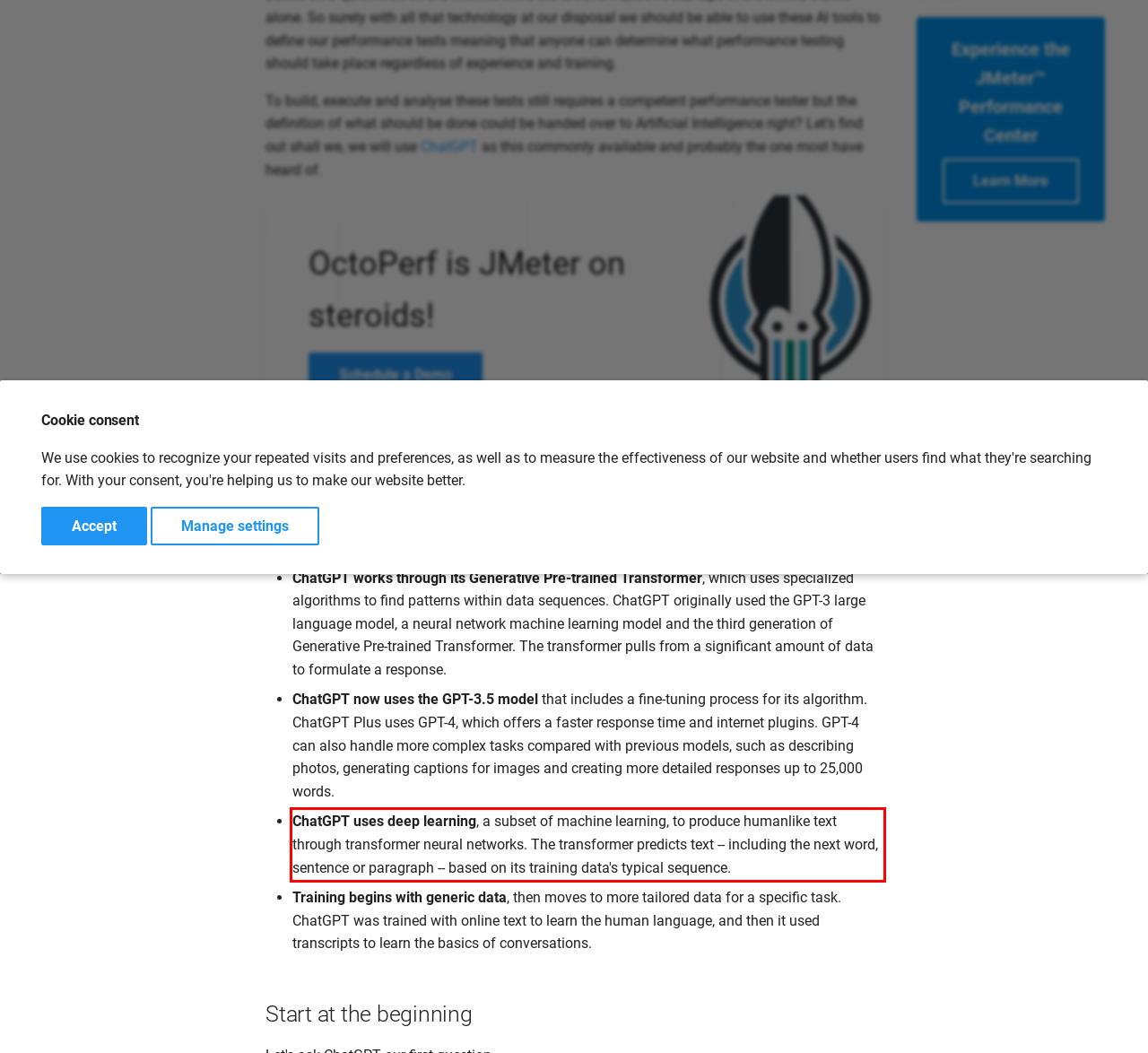You are given a webpage screenshot with a red bounding box around a UI element. Extract and generate the text inside this red bounding box.

ChatGPT uses deep learning, a subset of machine learning, to produce humanlike text through transformer neural networks. The transformer predicts text -- including the next word, sentence or paragraph -- based on its training data's typical sequence.